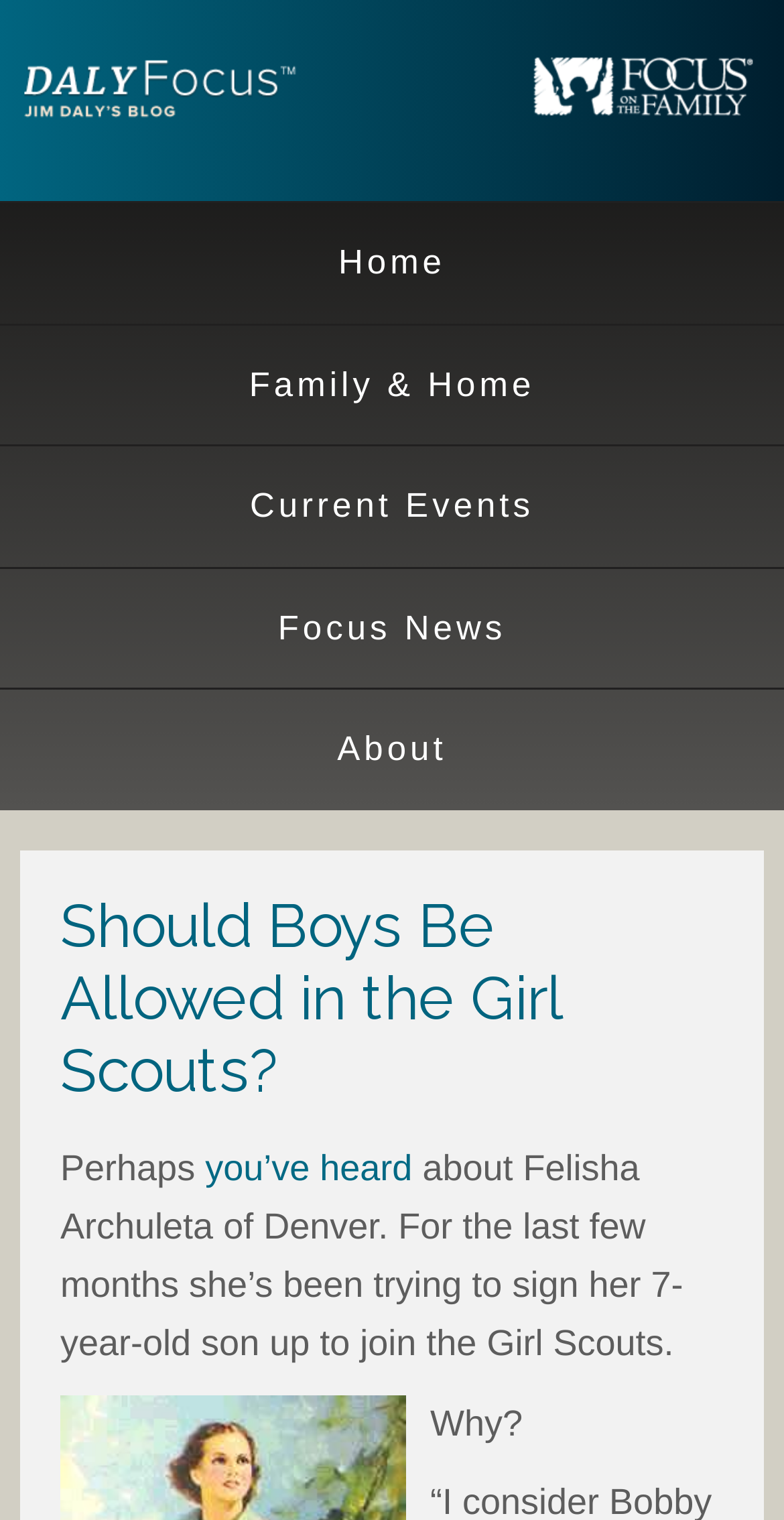Identify and provide the text content of the webpage's primary headline.

Should Boys Be Allowed in the Girl Scouts?